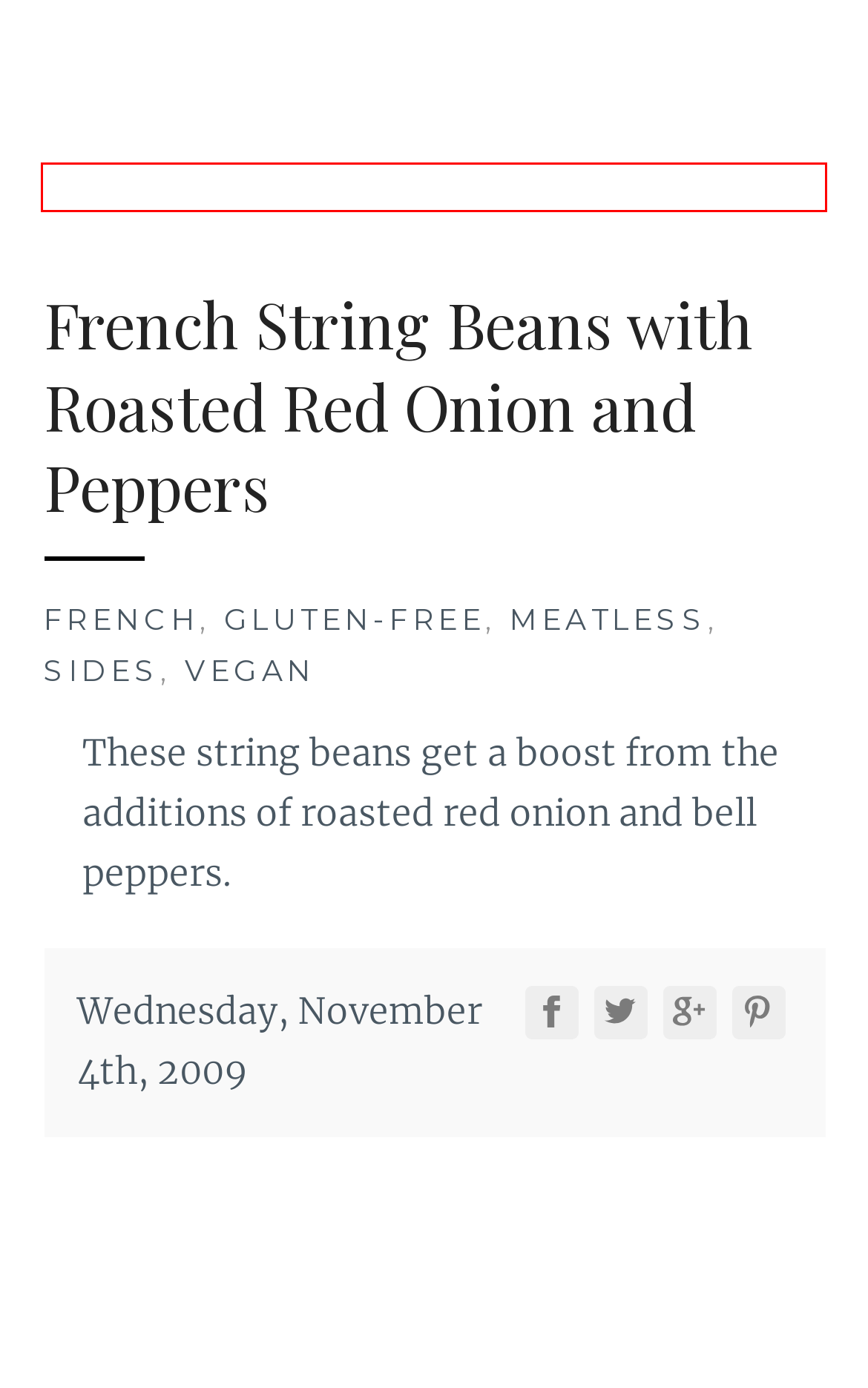Review the webpage screenshot and focus on the UI element within the red bounding box. Select the best-matching webpage description for the new webpage that follows after clicking the highlighted element. Here are the candidates:
A. red bell pepper Archives - Page 2 of 2 - Ezra Pound Cake
B. Sides Archives - Ezra Pound Cake
C. Breakfast Archives - Ezra Pound Cake
D. Meatless Monday: Frittata with Spinach, Potatoes, Peppers and Feta
E. French String Beans with Roasted Red Onion and Peppers
F. French Archives - Ezra Pound Cake
G. Vegan Archives - Ezra Pound Cake
H. Meatless Monday: Roasted Red Pepper and Olive Muffuletta - Ezra Pound Cake

E